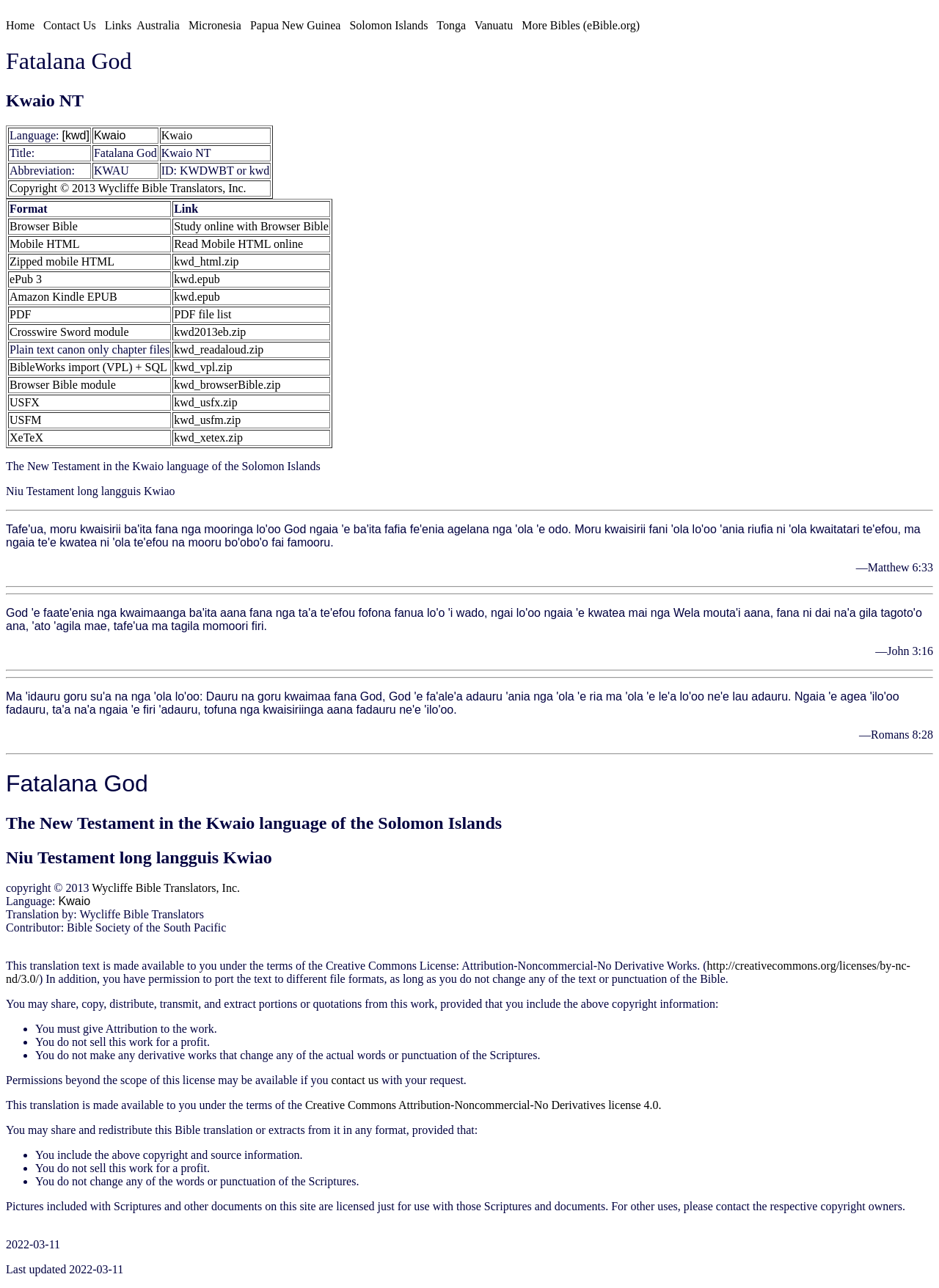Kindly provide the bounding box coordinates of the section you need to click on to fulfill the given instruction: "Read Mobile HTML online".

[0.185, 0.184, 0.323, 0.194]